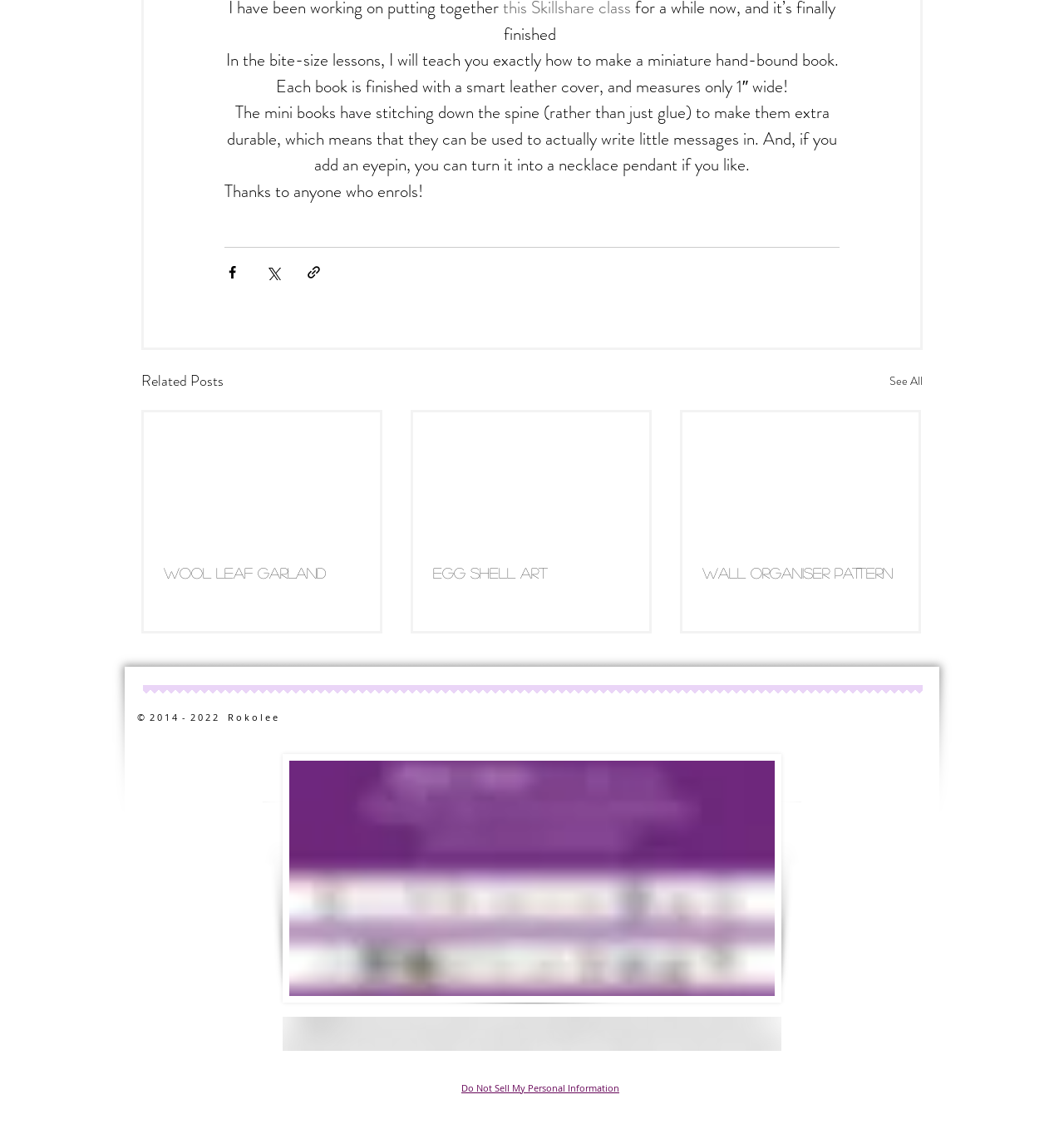What is the copyright year range?
Answer the question based on the image using a single word or a brief phrase.

2014-2022